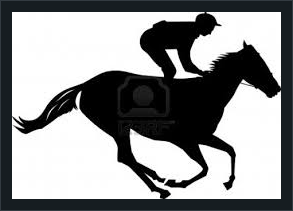What is the Breeders' Cup?
Look at the screenshot and provide an in-depth answer.

According to the caption, the Breeders' Cup is a renowned annual championship for thoroughbred horses, which began in 1984 and is considered the pinnacle of horse racing.